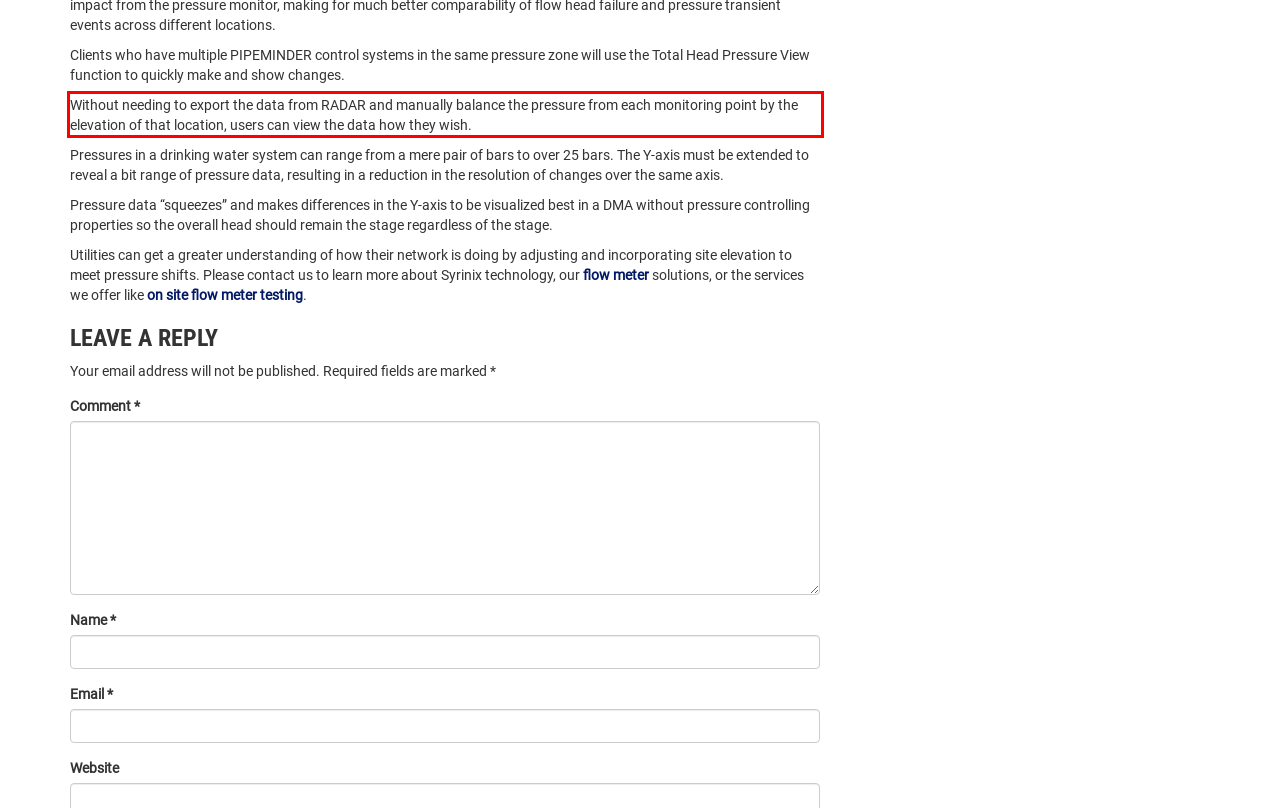You are provided with a screenshot of a webpage containing a red bounding box. Please extract the text enclosed by this red bounding box.

Without needing to export the data from RADAR and manually balance the pressure from each monitoring point by the elevation of that location, users can view the data how they wish.